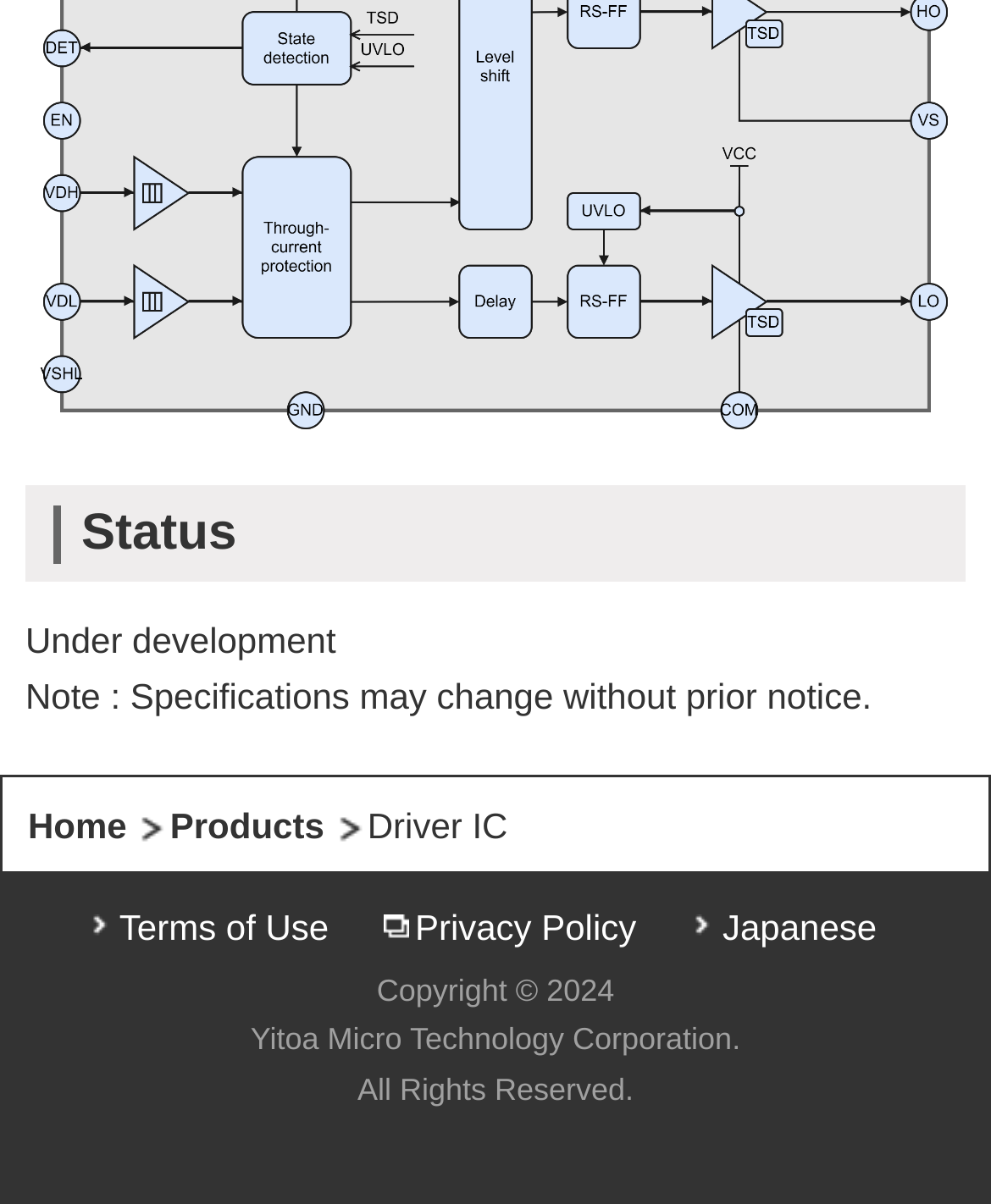Utilize the details in the image to give a detailed response to the question: What are the available languages on the website?

The answer can be found in the footer section of the webpage, where the link 'Japanese' is located, indicating that Japanese is one of the available languages on the website.